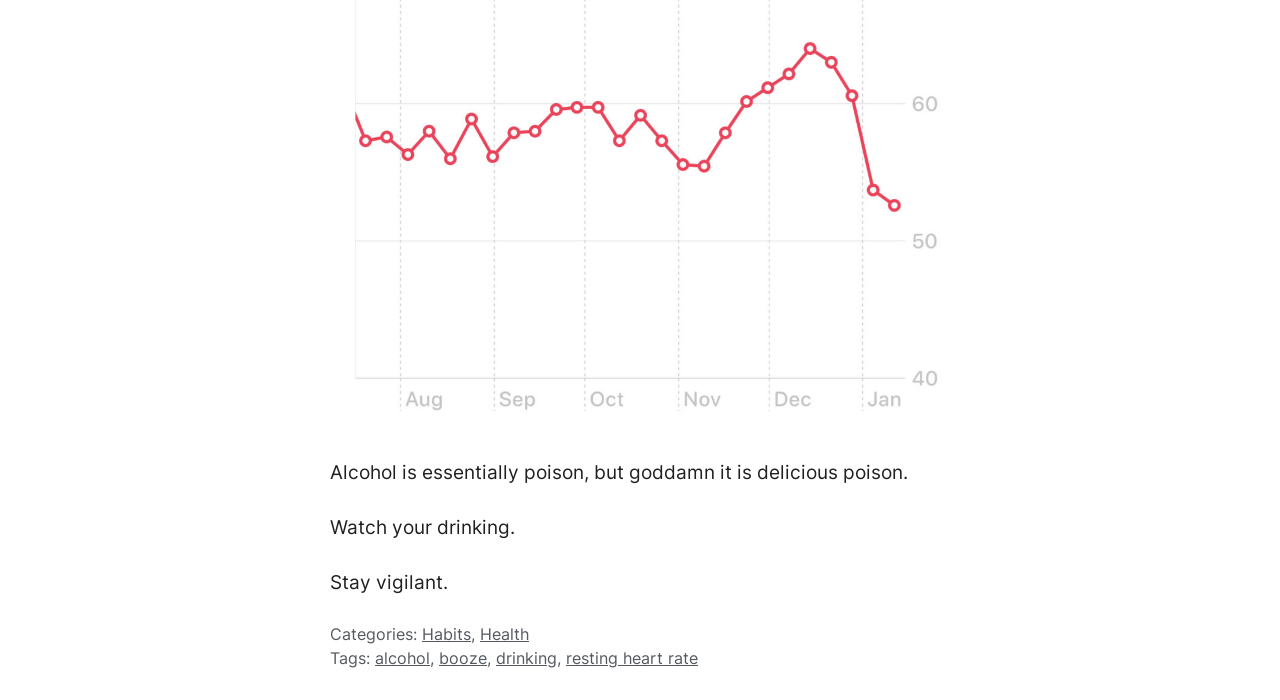What is the third tag mentioned on the webpage?
Analyze the image and deliver a detailed answer to the question.

The third tag mentioned on the webpage is 'booze' which is a link element with bounding box coordinates [0.343, 0.925, 0.38, 0.954].